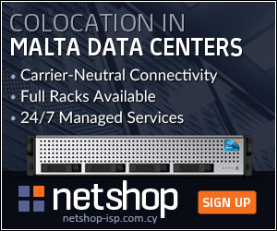Detail every significant feature and component of the image.

The image promotes colocation services offered by Netshop, focusing on their facilities in Malta's data centers. Key features include carrier-neutral connectivity, the availability of full racks, and 24/7 managed services. The ad emphasizes the benefits of these services for clients seeking reliable and flexible data storage solutions. Positioned prominently is the Netshop logo, along with a call to action to "SIGN UP," inviting potential customers to learn more about their offerings. The visual elements are designed to attract attention and convey professionalism in the hosting industry.